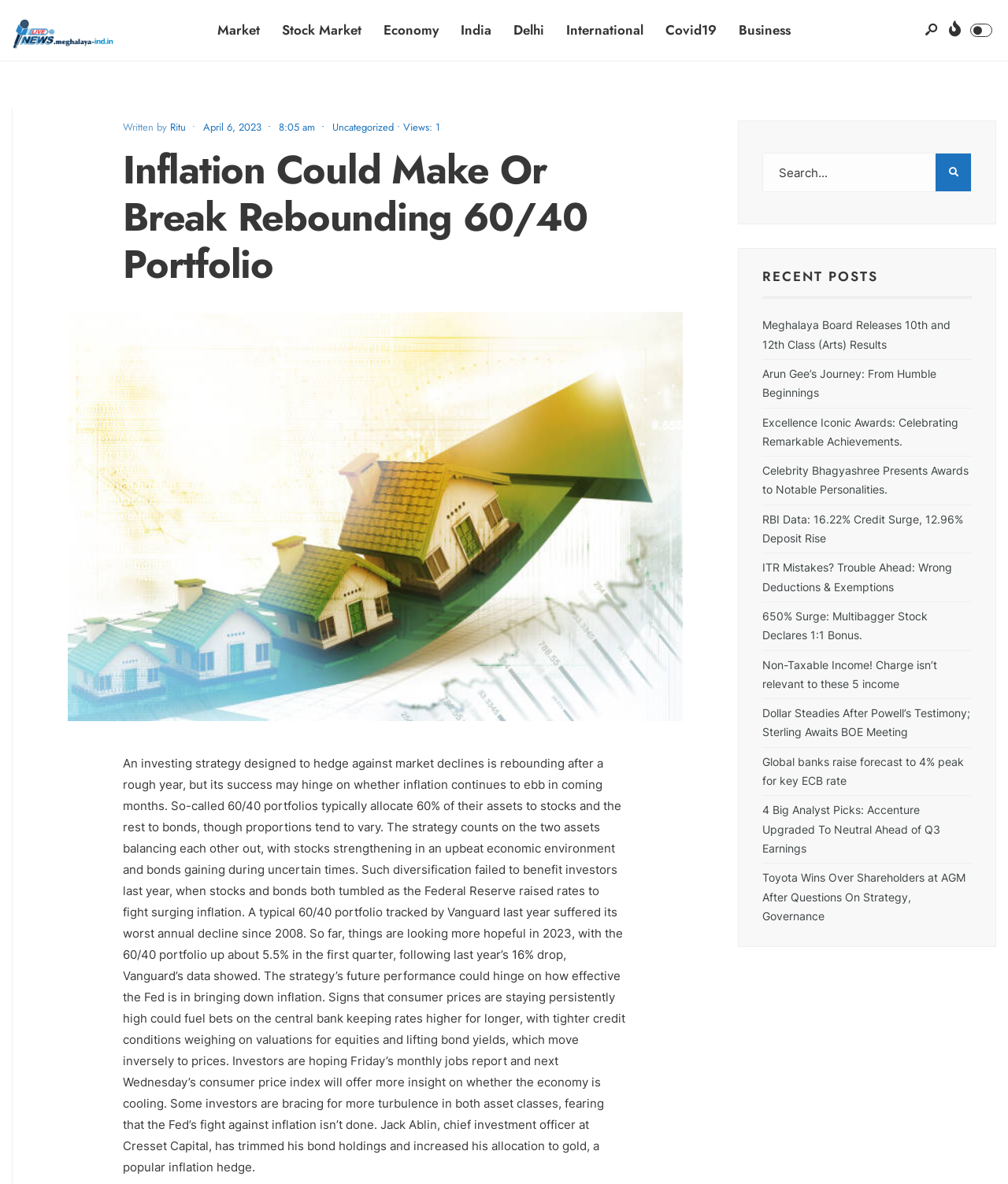What is the category of the article?
From the details in the image, answer the question comprehensively.

I found the category of the article by looking at the link 'Uncategorized' which is located near the date and author's name, and is in a format that suggests it is a category.